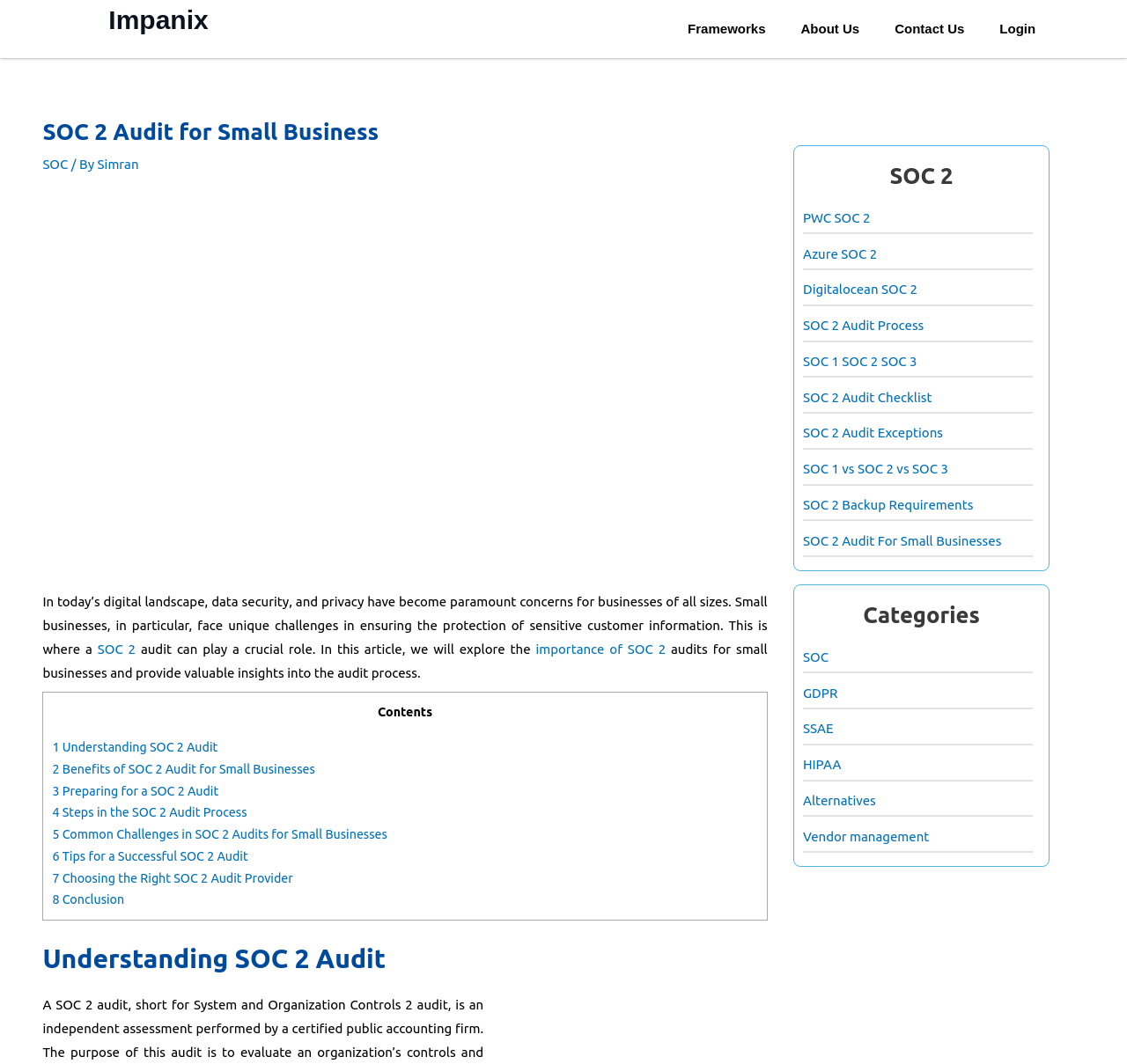Based on the element description SOC 2 Backup Requirements, identify the bounding box of the UI element in the given webpage screenshot. The coordinates should be in the format (top-left x, top-left y, bottom-right x, bottom-right y) and must be between 0 and 1.

[0.712, 0.467, 0.864, 0.481]